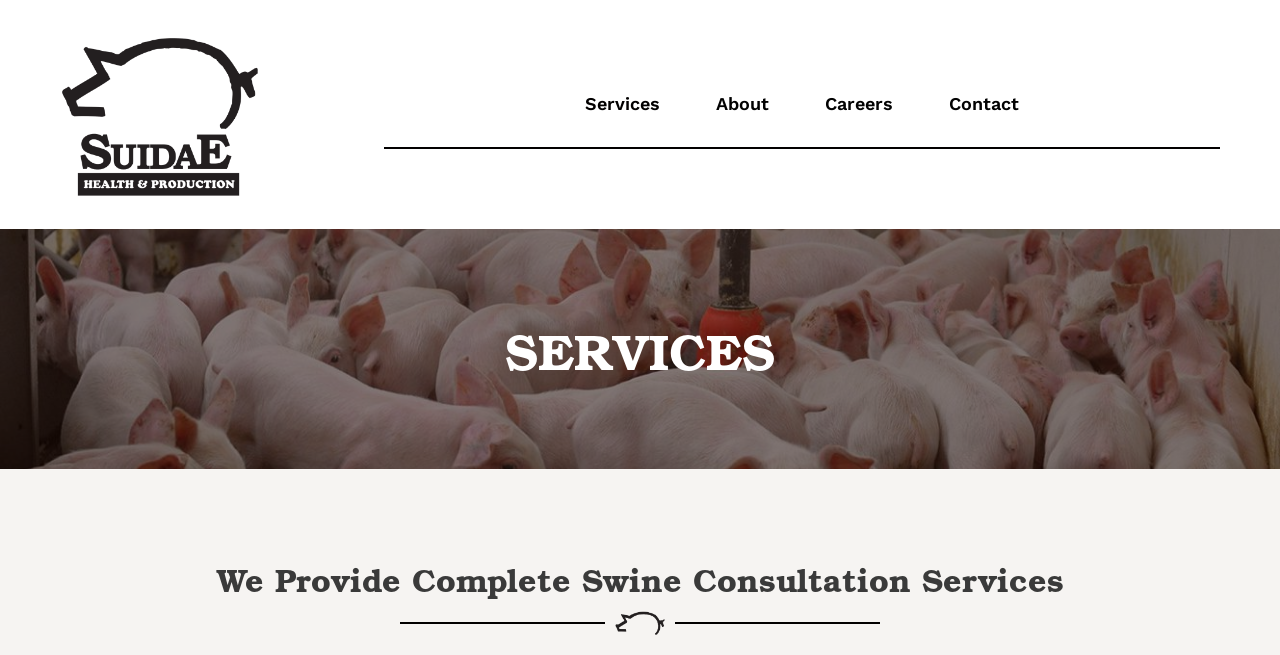What is the main service provided?
Offer a detailed and exhaustive answer to the question.

The main service provided is swine consultation, as indicated by the heading 'We Provide Complete Swine Consultation Services'.